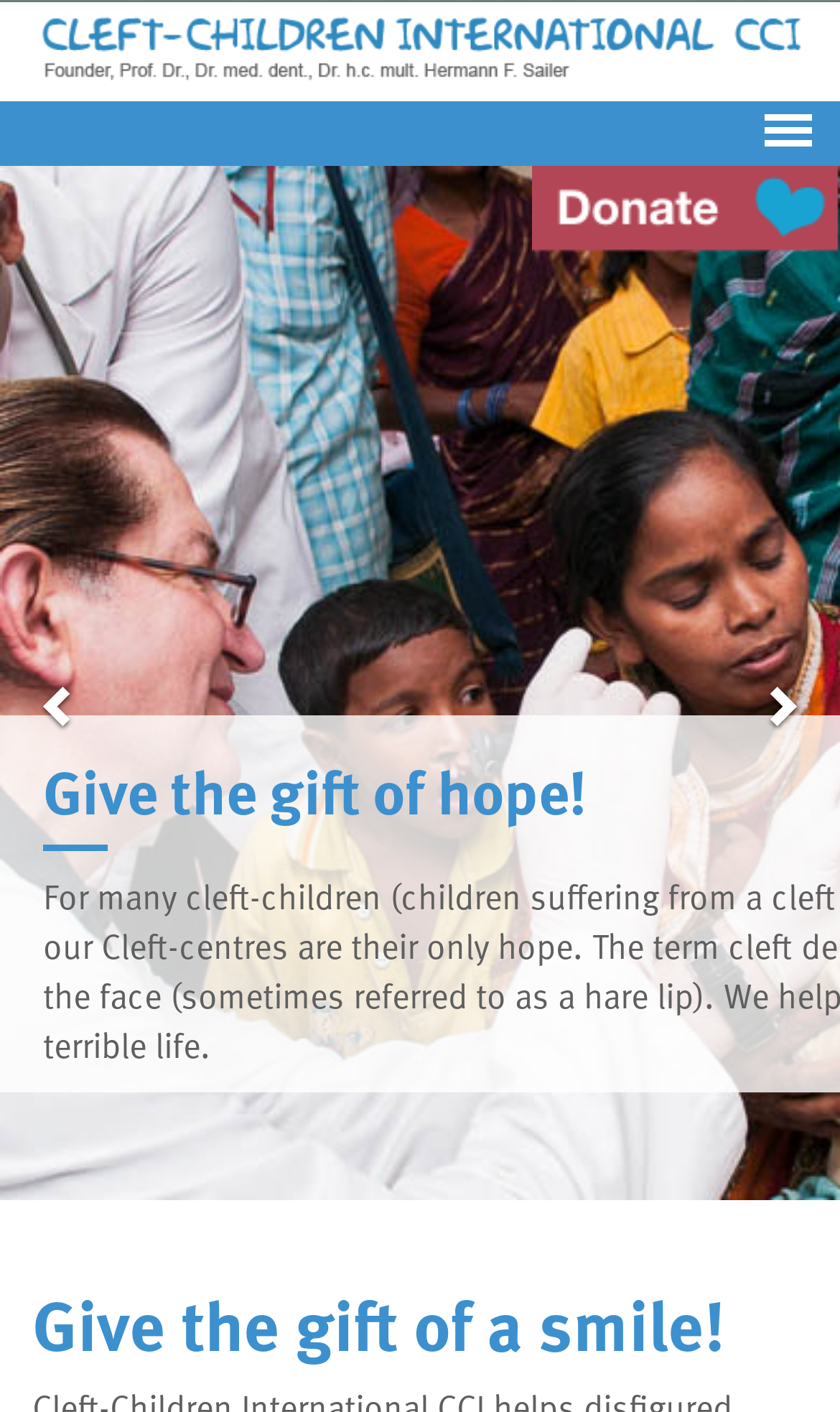What is the logo of CCI? Look at the image and give a one-word or short phrase answer.

Logo CCI